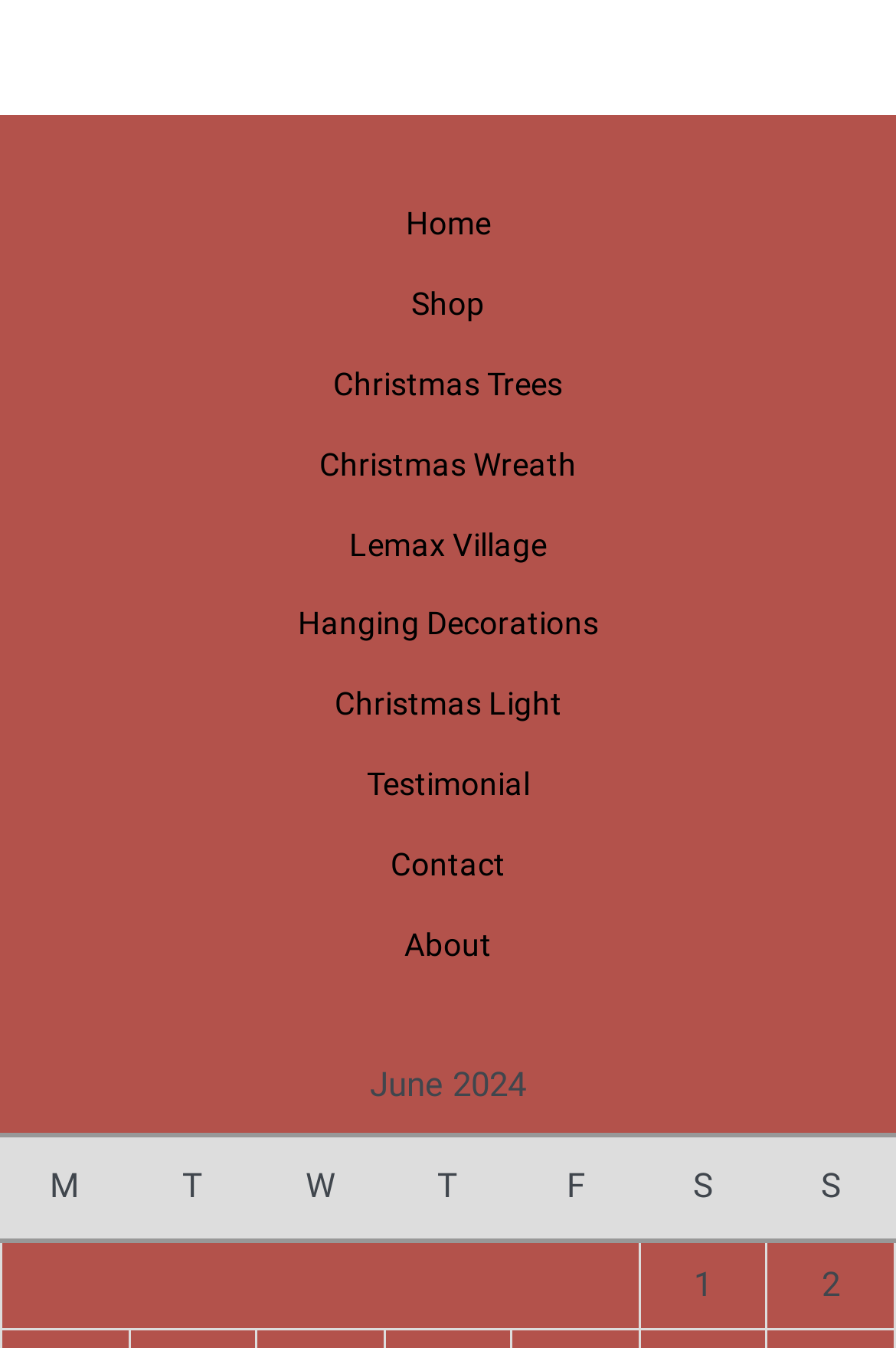Locate the bounding box coordinates of the element that should be clicked to execute the following instruction: "Go to Christmas Trees".

[0.372, 0.264, 0.628, 0.324]